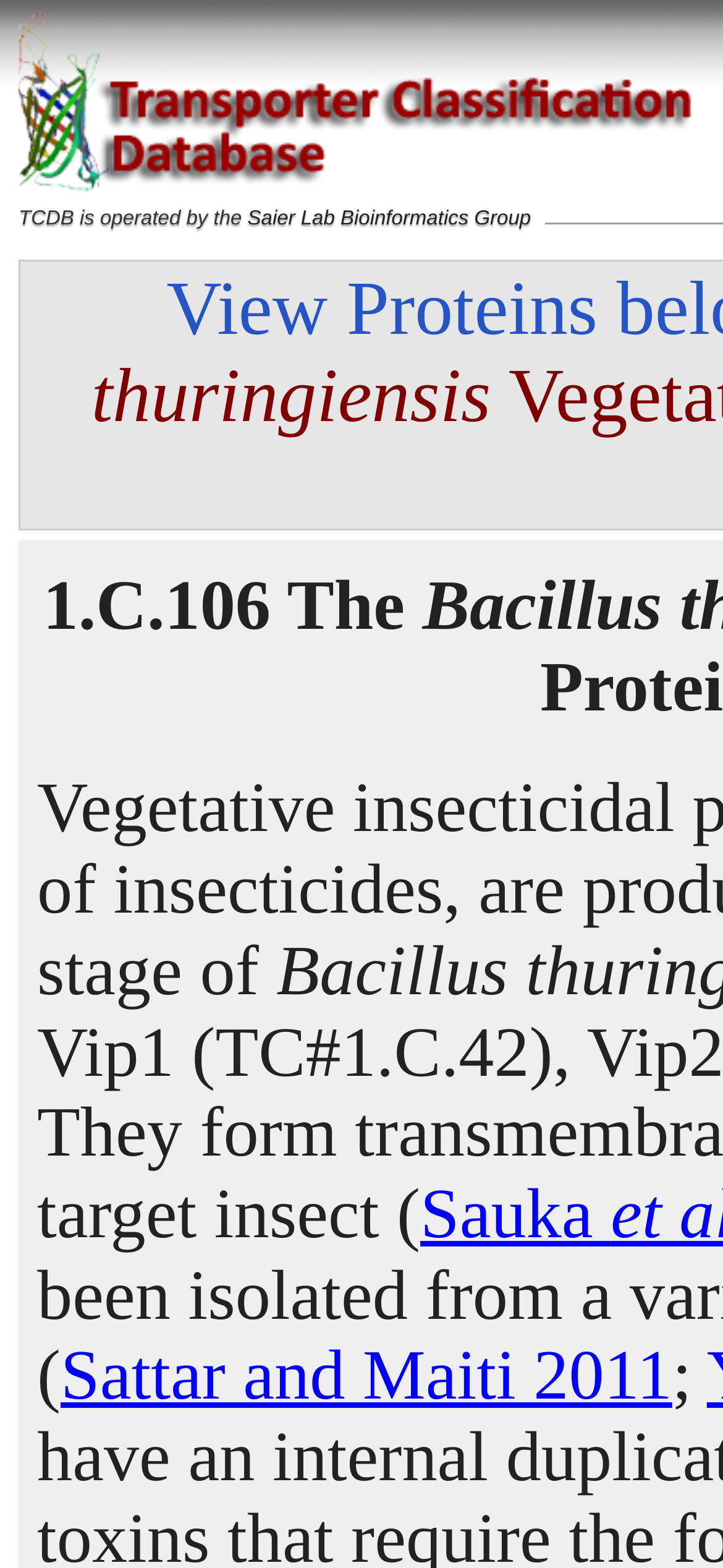Identify the bounding box coordinates for the UI element described by the following text: "Sattar and Maiti 2011". Provide the coordinates as four float numbers between 0 and 1, in the format [left, top, right, bottom].

[0.084, 0.853, 0.93, 0.903]